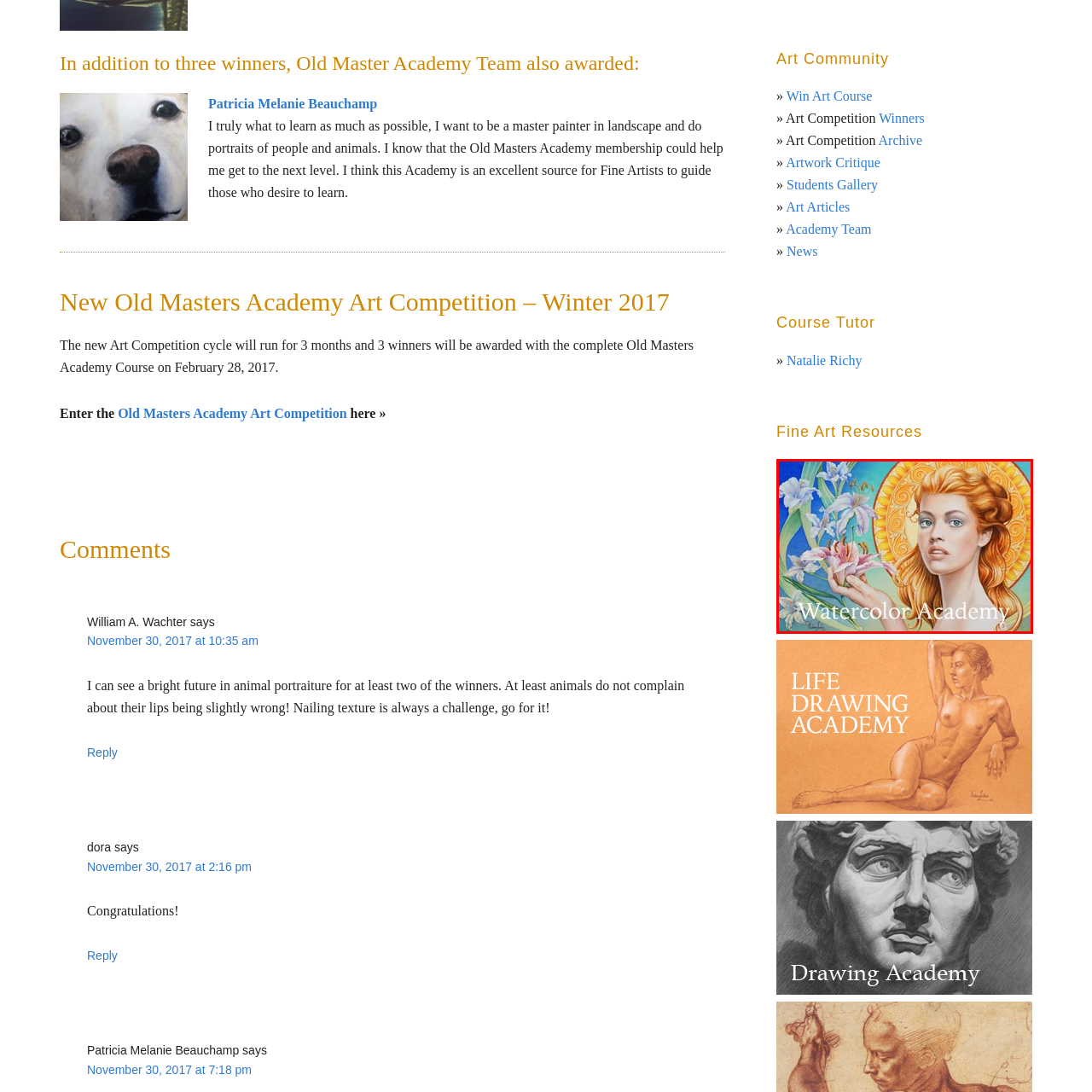View the area enclosed by the red box, What type of flowers is the woman holding? Respond using one word or phrase.

White lilies